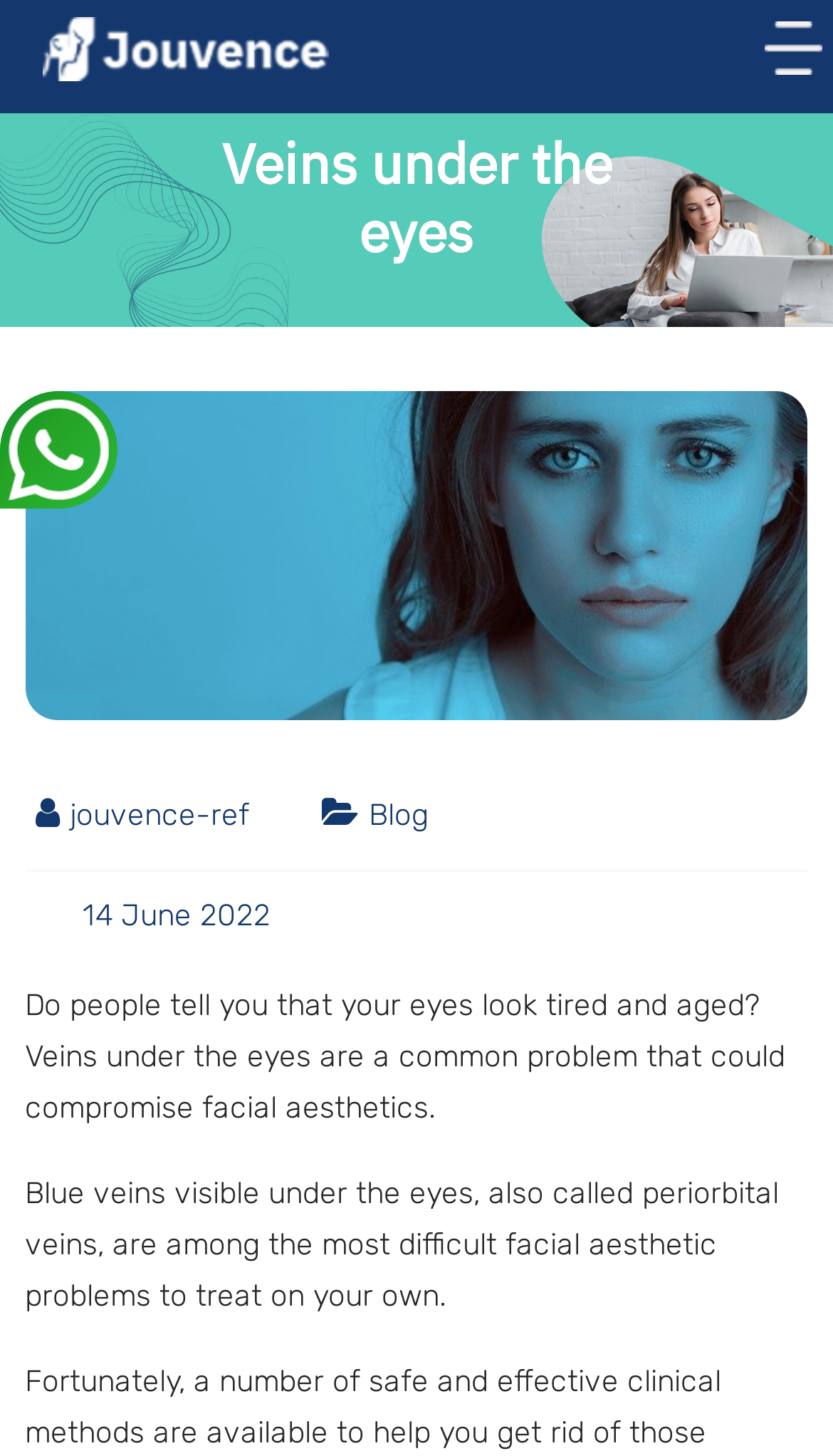What is the problem discussed in this article?
Provide a one-word or short-phrase answer based on the image.

Veins under the eyes